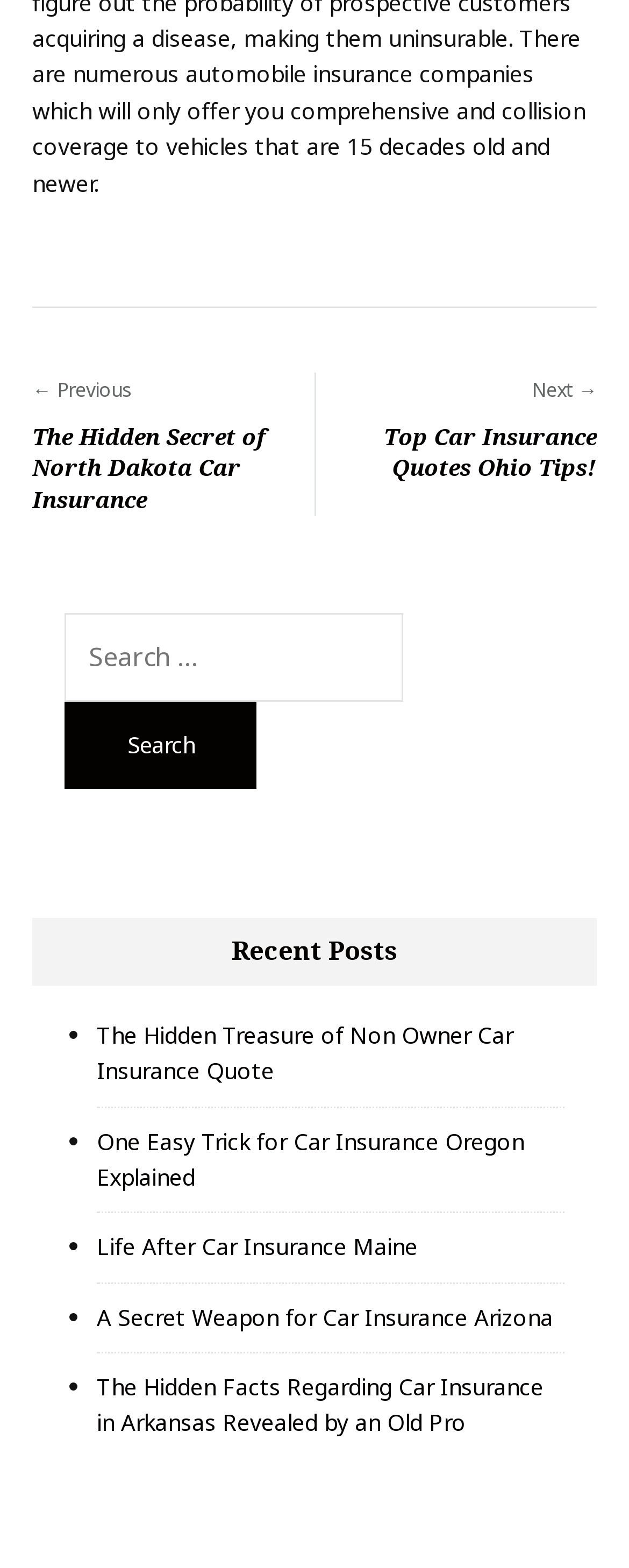Utilize the details in the image to thoroughly answer the following question: How many recent posts are displayed?

The recent posts section displays a list of posts, each marked with a bullet point. By counting the number of bullet points, we can see that there are 5 recent posts displayed on the webpage.